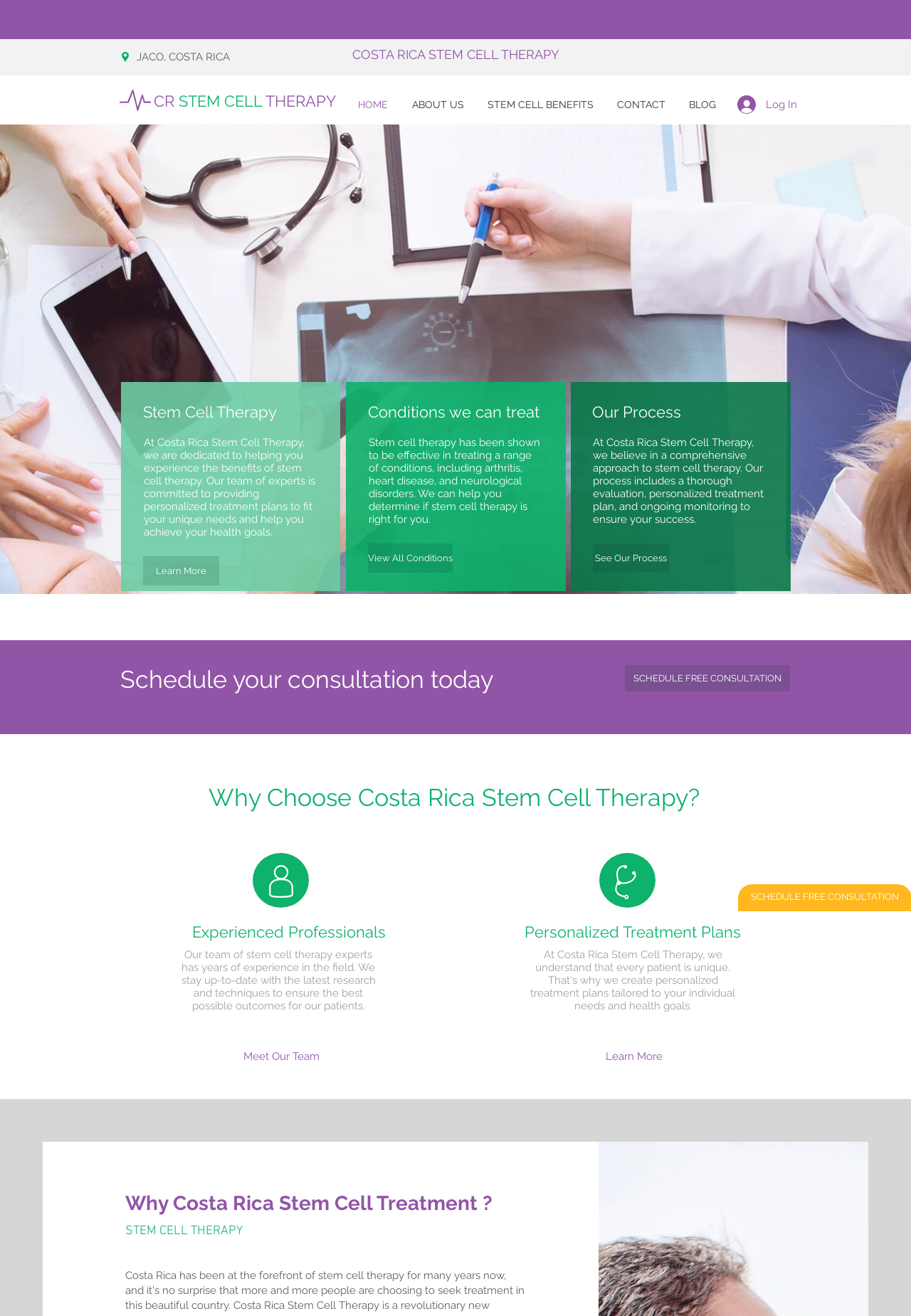What is unique about the team of Costa Rica Stem Cell Therapy?
Please provide a comprehensive answer based on the contents of the image.

I inferred that the team of Costa Rica Stem Cell Therapy is unique because of their experience by reading the heading 'Experienced Professionals' and the StaticText 'Our team of stem cell therapy experts has years of experience in the field.' which highlights their expertise.